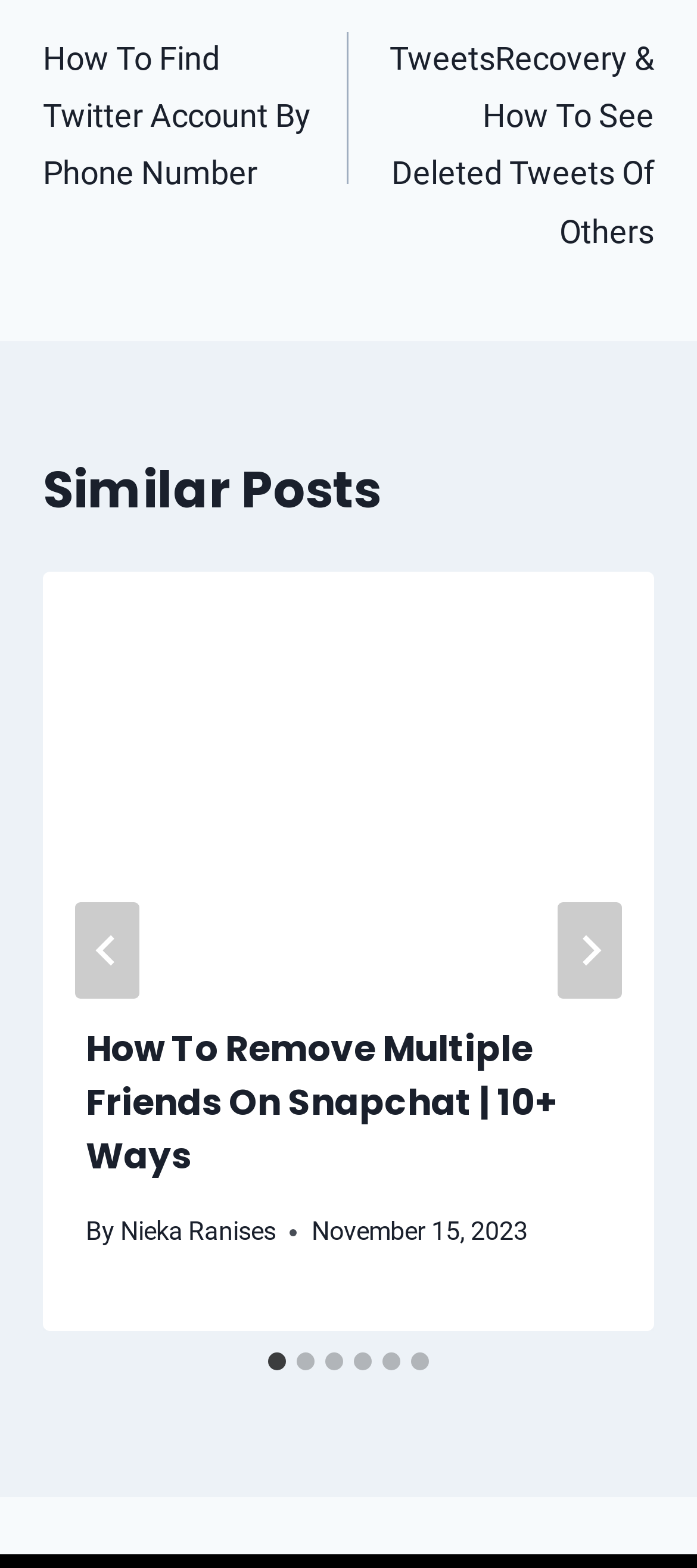Specify the bounding box coordinates for the region that must be clicked to perform the given instruction: "Open Online Desk FDFA".

None